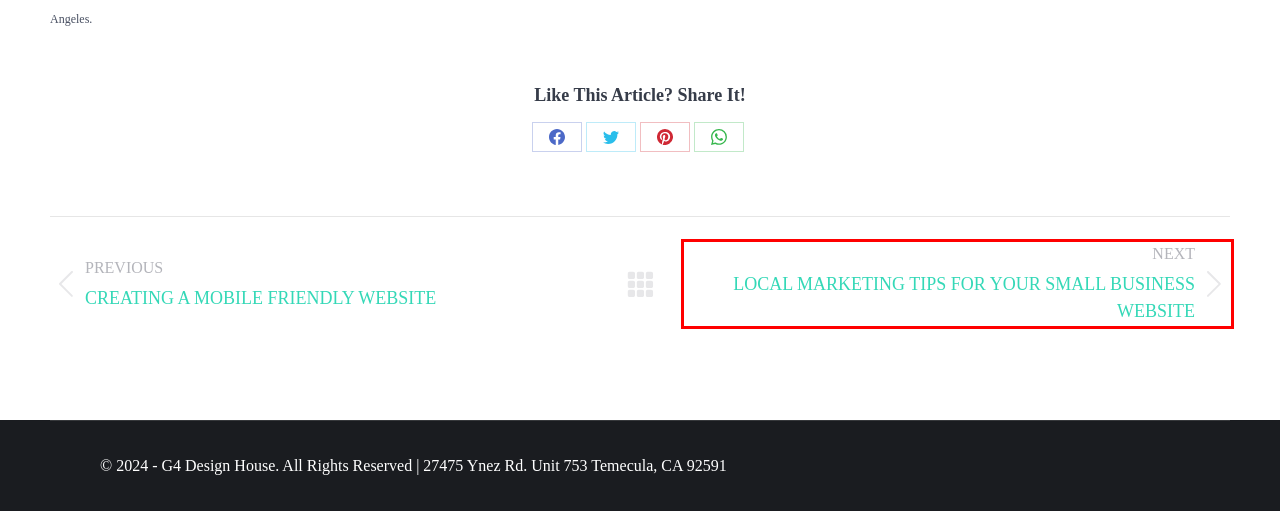Review the screenshot of a webpage containing a red bounding box around an element. Select the description that best matches the new webpage after clicking the highlighted element. The options are:
A. G4 Design House - Your Professional Web Design Company
B. Our Blog - G4 Design House
C. March 22, 2019 - G4 Design House
D. Local Marketing Tips for Your Small Business Website - G4 Design House
E. HIgh-Quality, Affordable Website Design & Development
F. SEO Marketing. PPC Marketing, Social Ads - G4 Marketing Group, Inc.
G. Why Every Modern Business Can Benefit from a Great Website
H. A Web Design Guide Archives - G4 Design House

D